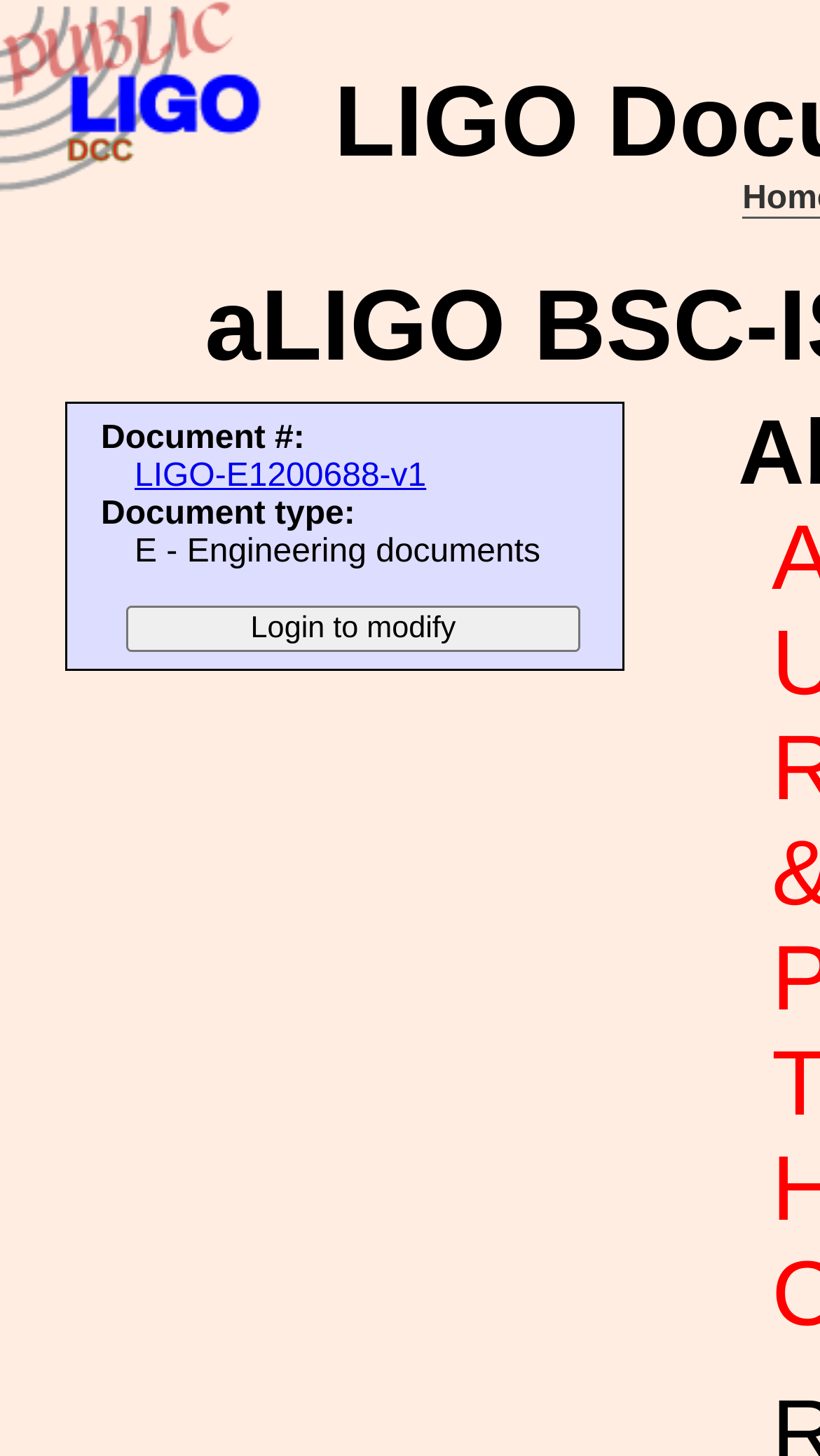Review the image closely and give a comprehensive answer to the question: What is the purpose of the 'Login to modify' button?

The 'Login to modify' button is likely used to allow users to edit the document, but only after they have logged in to the system.